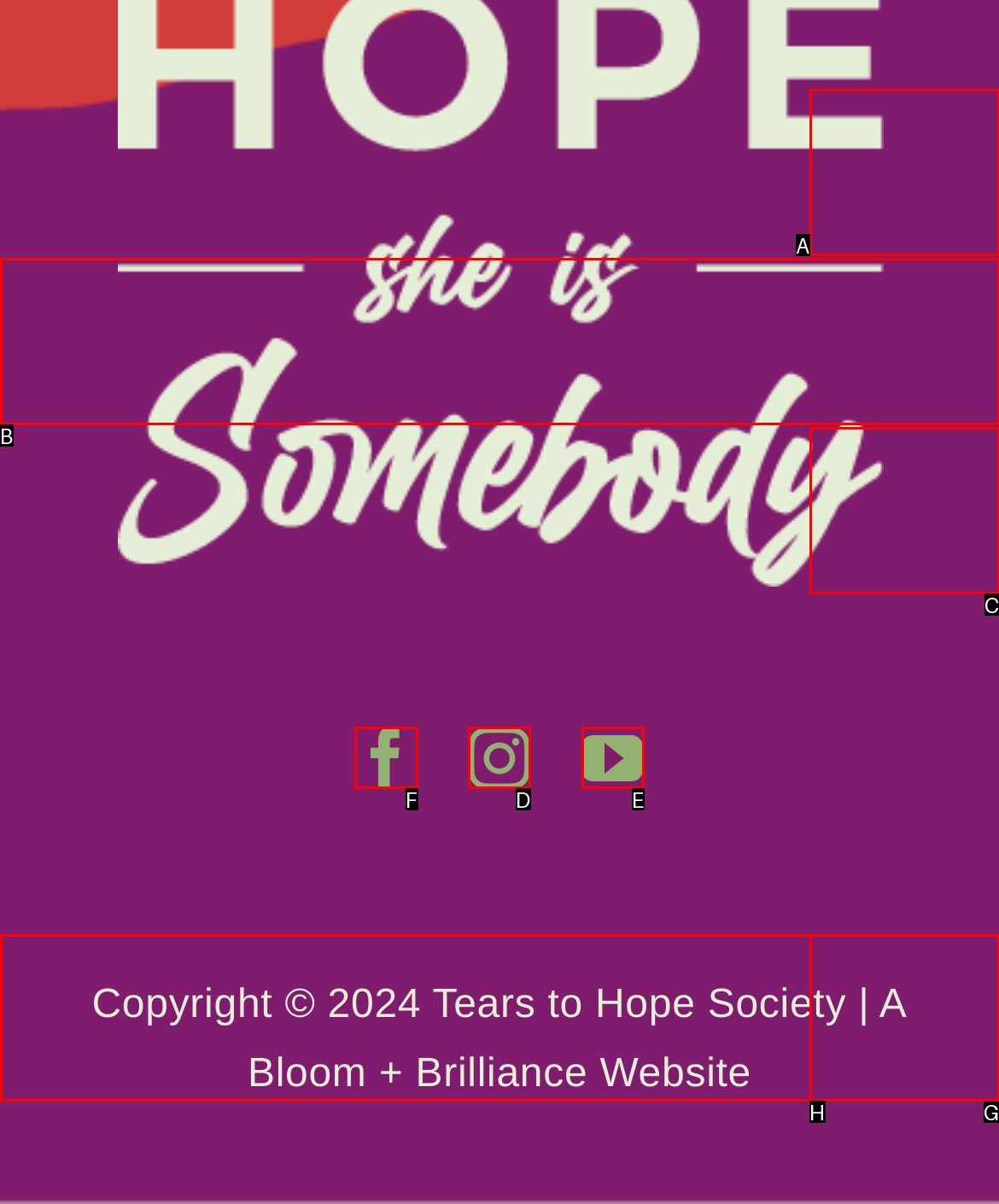Point out the correct UI element to click to carry out this instruction: Follow on facebook
Answer with the letter of the chosen option from the provided choices directly.

F